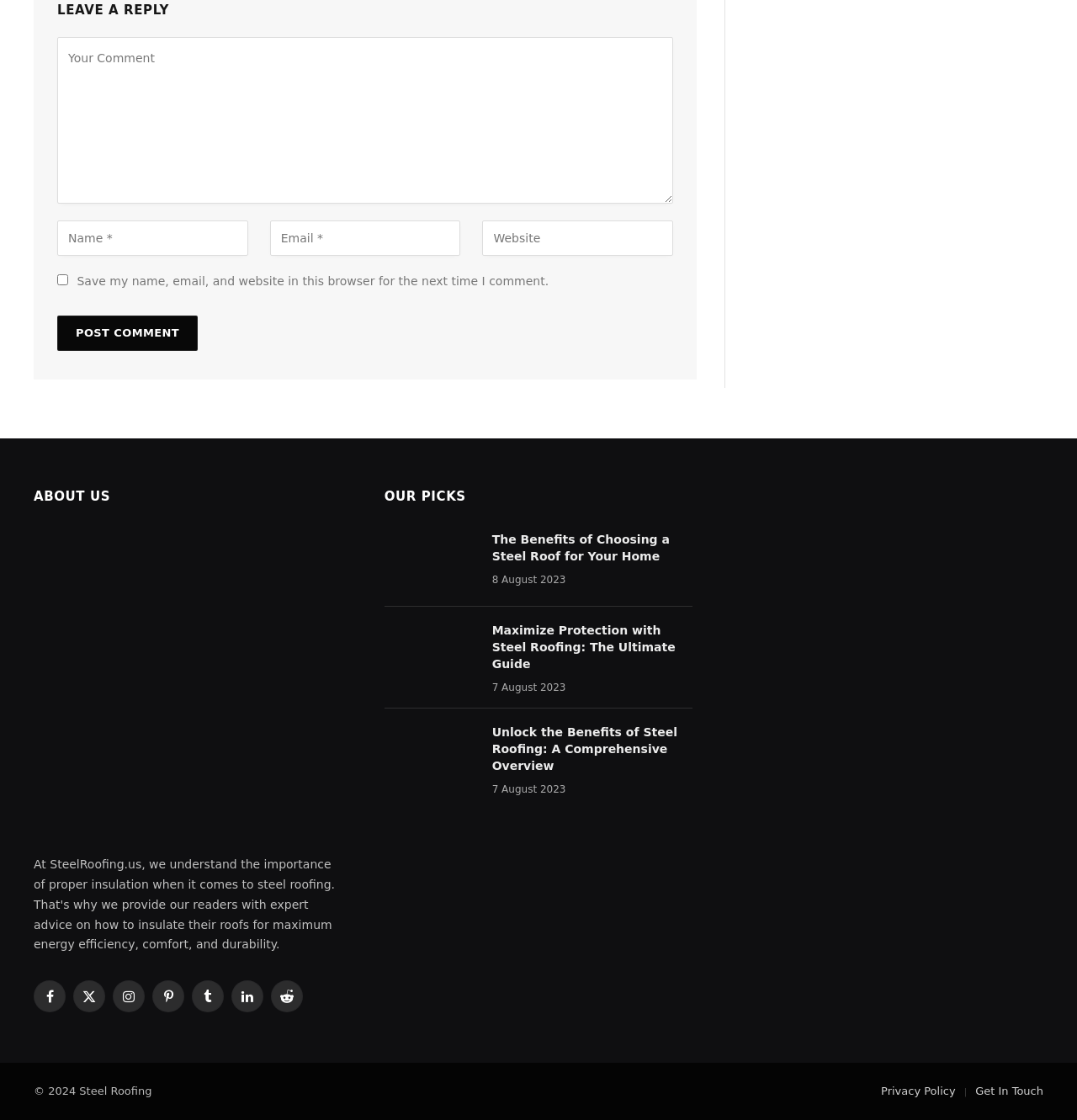What is the title of the section below the comment box?
Respond to the question with a single word or phrase according to the image.

OUR PICKS